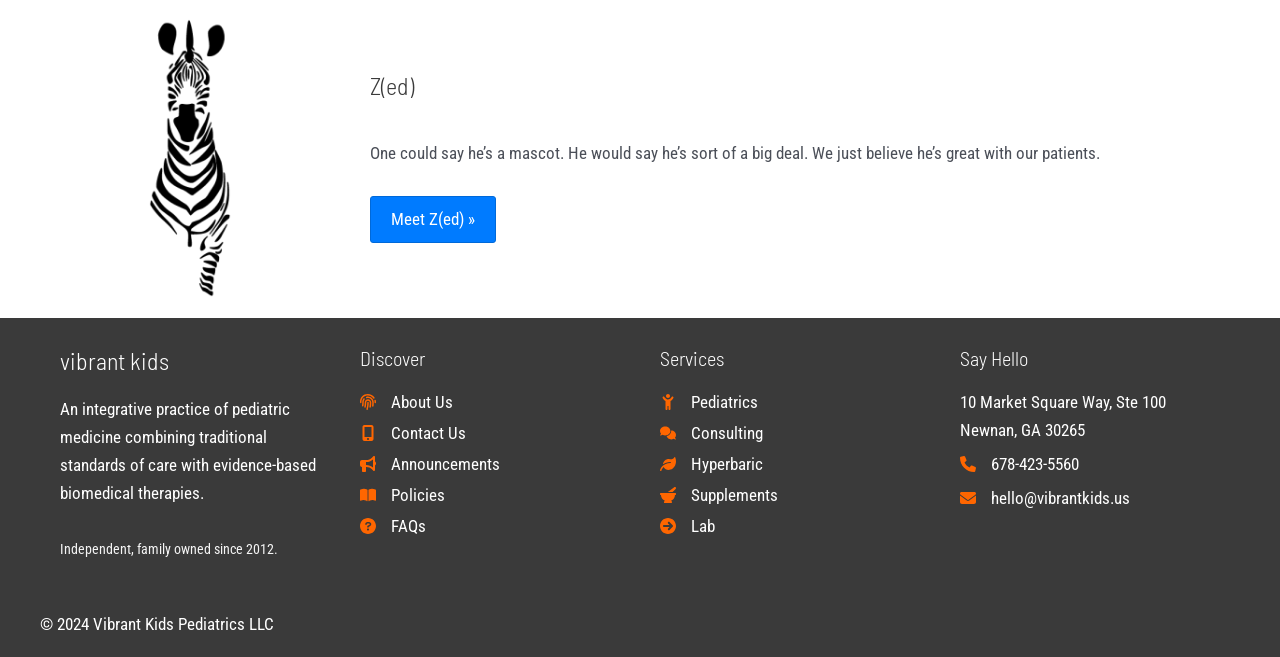Answer the question in one word or a short phrase:
What year is the copyright of Vibrant Kids Pediatrics LLC?

2024